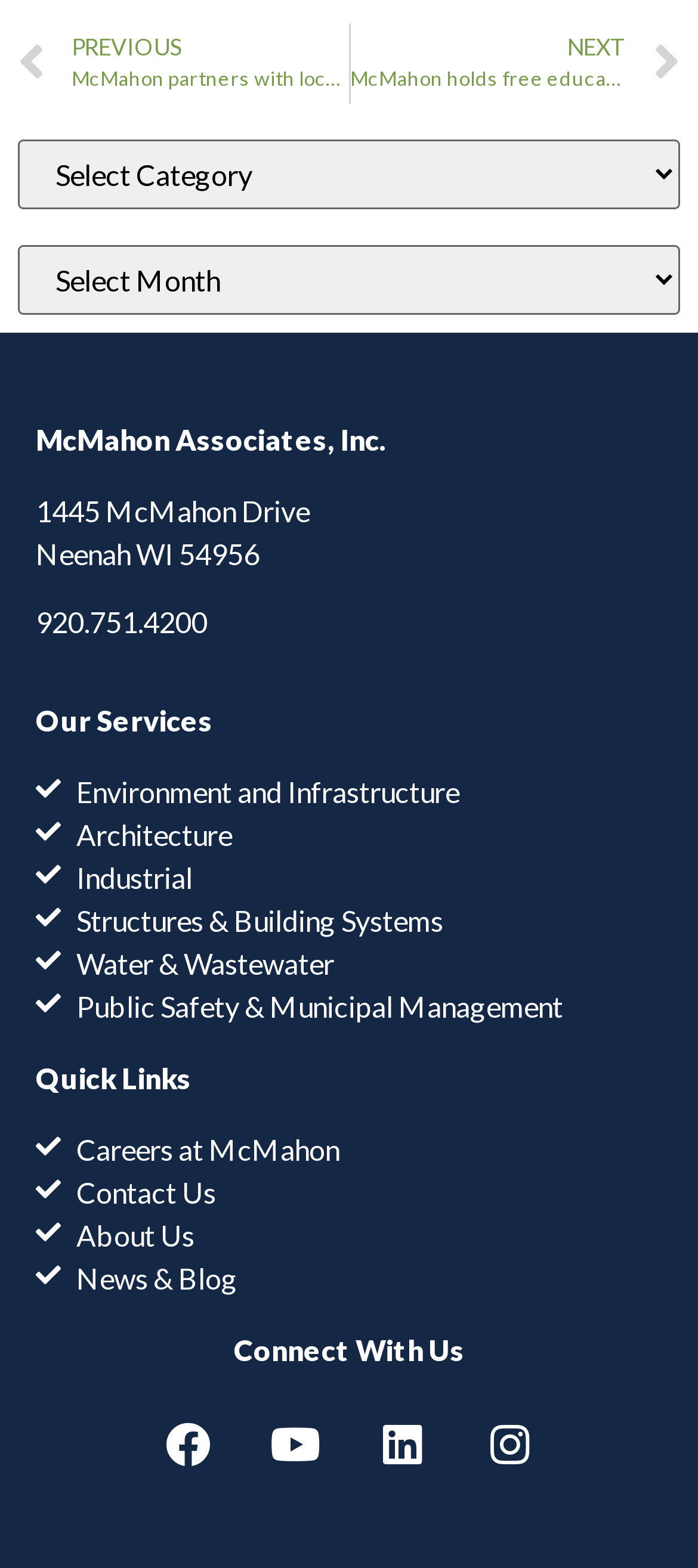What is the phone number of the company?
Please elaborate on the answer to the question with detailed information.

I found the phone number by looking at the link element with the text '920.751.4200' which is located near the top of the page.